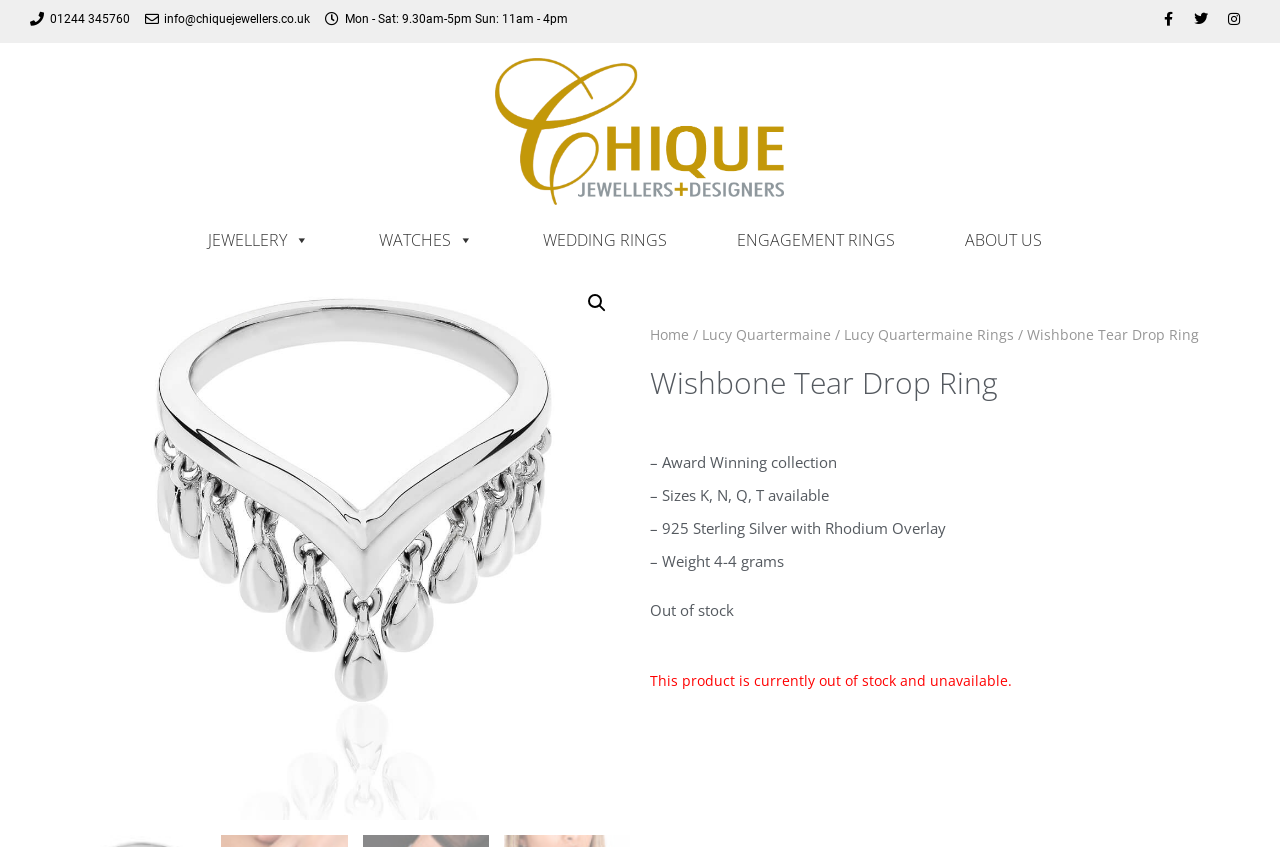Please mark the bounding box coordinates of the area that should be clicked to carry out the instruction: "Call the phone number".

[0.039, 0.014, 0.101, 0.03]